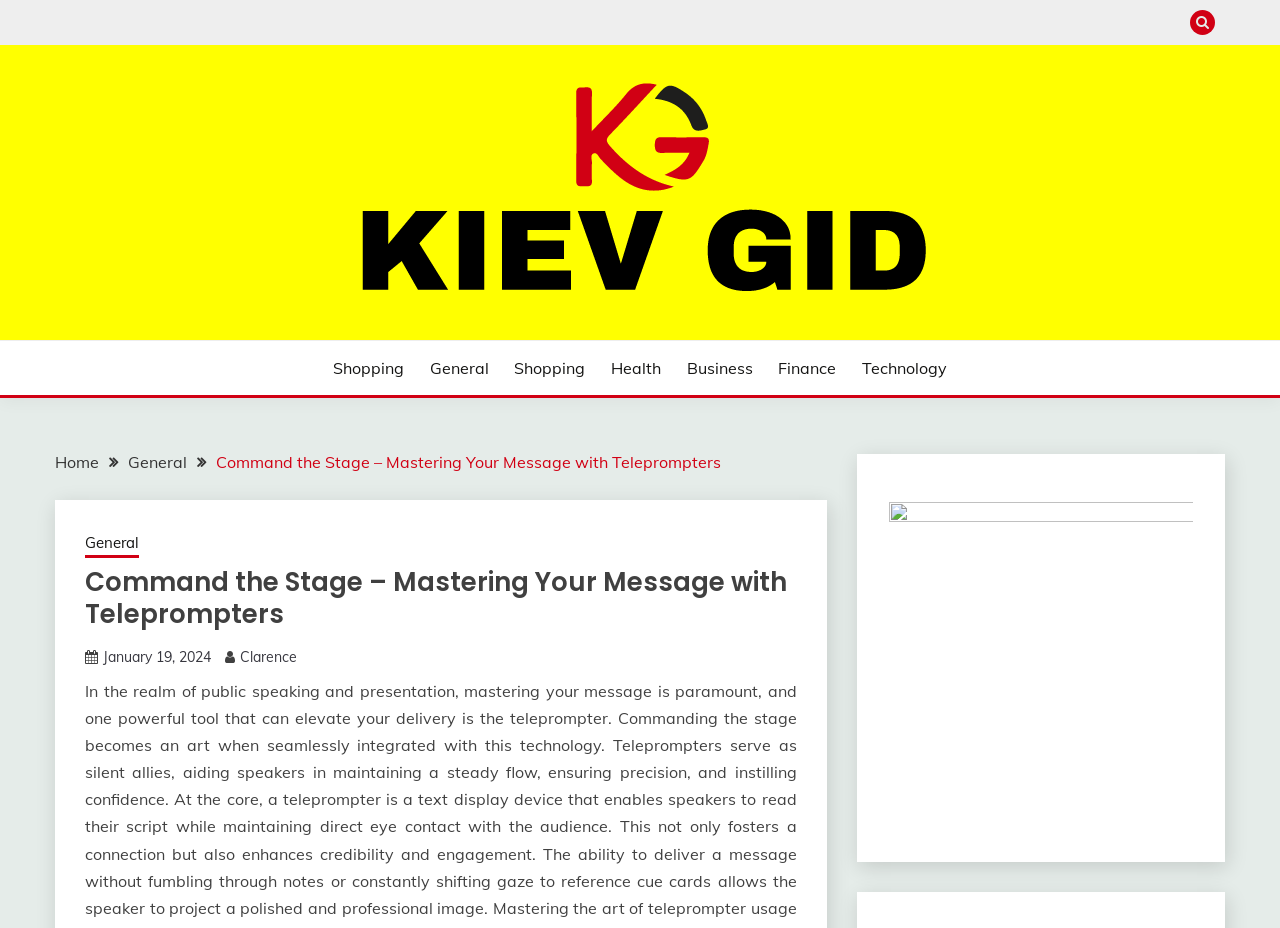Using the provided element description, identify the bounding box coordinates as (top-left x, top-left y, bottom-right x, bottom-right y). Ensure all values are between 0 and 1. Description: January 19, 2024January 12, 2024

[0.08, 0.698, 0.165, 0.717]